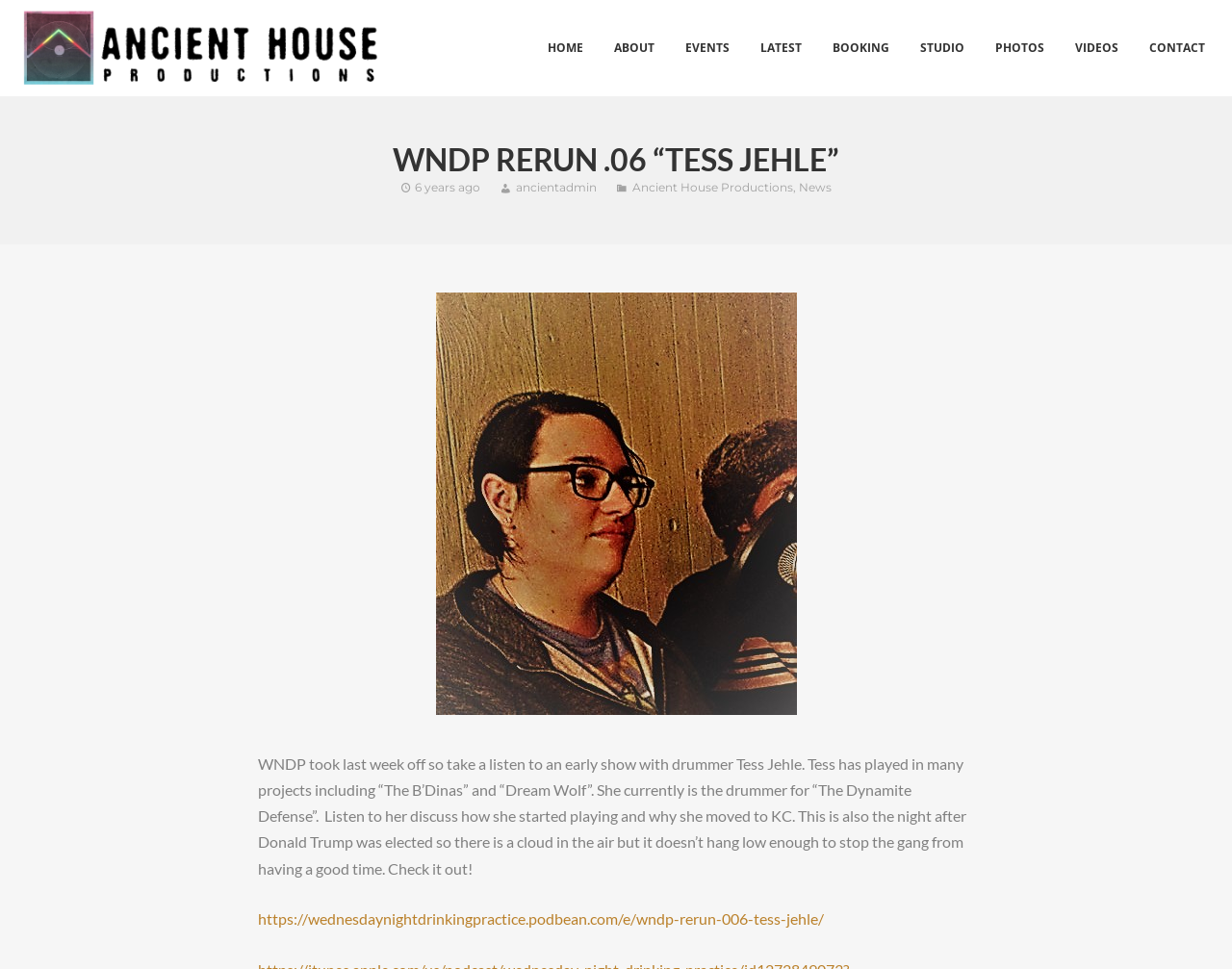Please provide the bounding box coordinate of the region that matches the element description: Studio. Coordinates should be in the format (top-left x, top-left y, bottom-right x, bottom-right y) and all values should be between 0 and 1.

[0.735, 0.0, 0.795, 0.099]